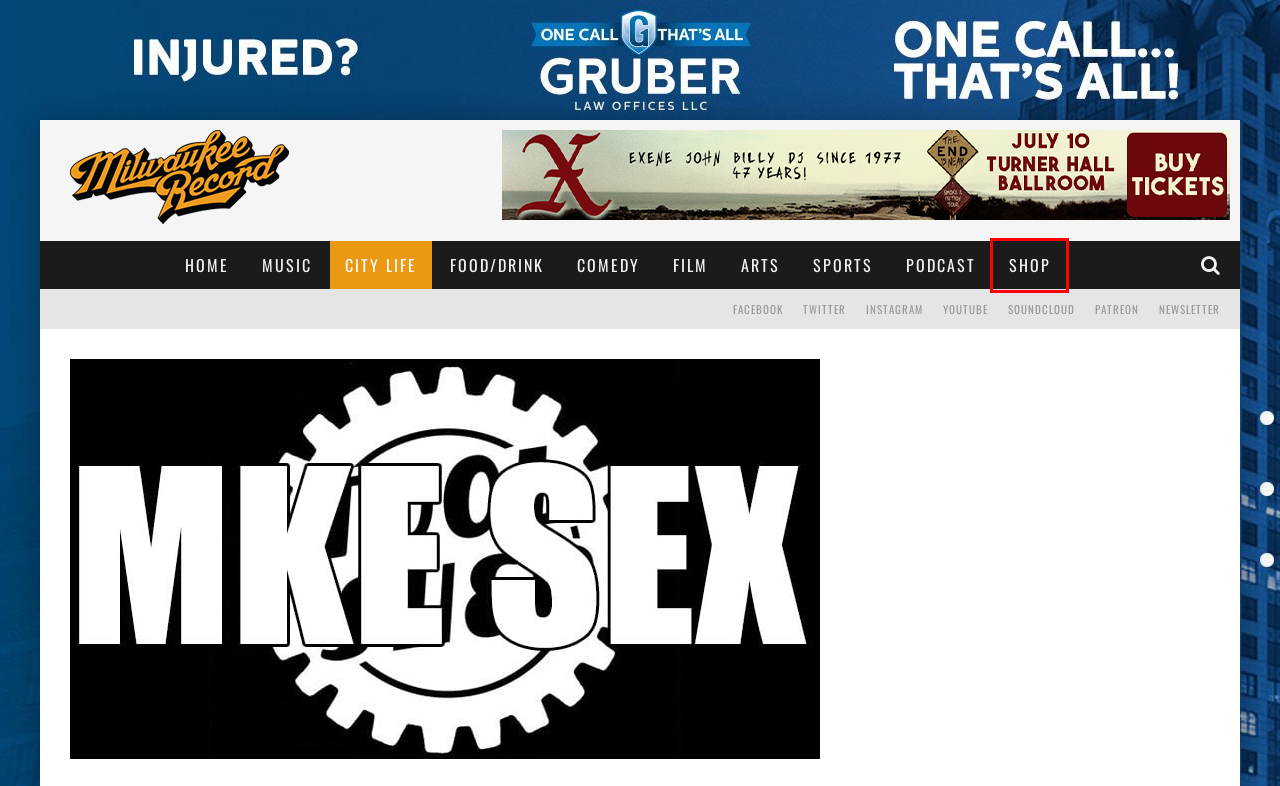You are provided with a screenshot of a webpage containing a red rectangle bounding box. Identify the webpage description that best matches the new webpage after the element in the bounding box is clicked. Here are the potential descriptions:
A. Lube Launcher 3-pack, Smoke - The Tool Shed: An Erotic Boutique
B. Ageless Erotica - The Tool Shed: An Erotic Boutique
C. Gruber Law Offices LLC | Wisconsin Personal Injury Lawyers
D. Joan Price | Author, Speaker, and Advocate for Ageless Sexuality
E. Milwaukee Record Newsletter
F. The Tool Shed: An Erotic Boutique - The Tool Shed: An Erotic Boutique
G. MILWAUKEE RECORD
– MILWAUKEE MERCH
H. Ultimate Guide to Sex After 50, The - The Tool Shed: An Erotic Boutique

G